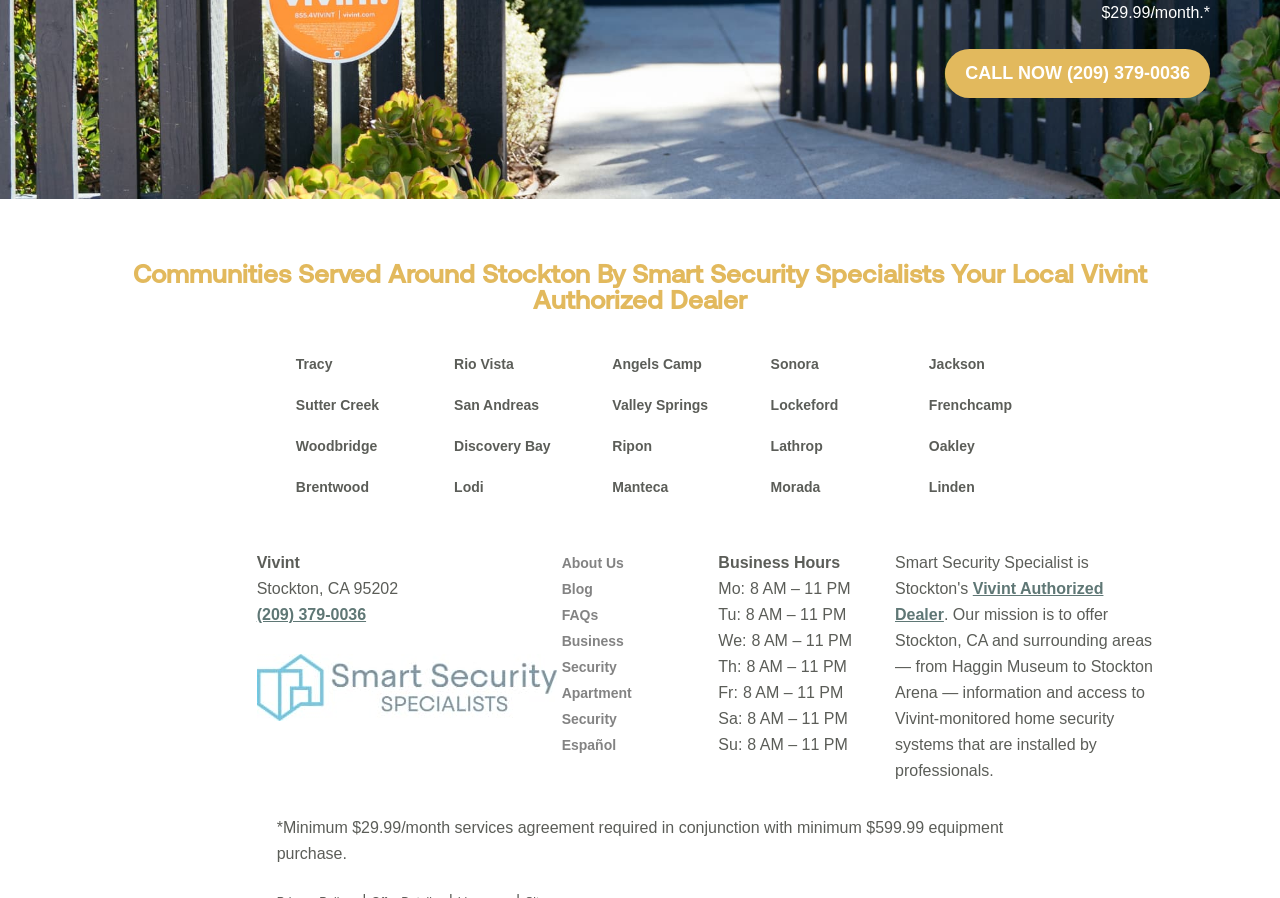What is the name of the company providing Vivint-monitored home security systems?
Answer the question with as much detail as you can, using the image as a reference.

The company name can be found in the top-left corner of the webpage, where it says 'Smart Security Specialists Your Local Vivint Authorized Dealer', and also in the bottom-left corner, where it says 'Smart Security Specialists Stockton'.